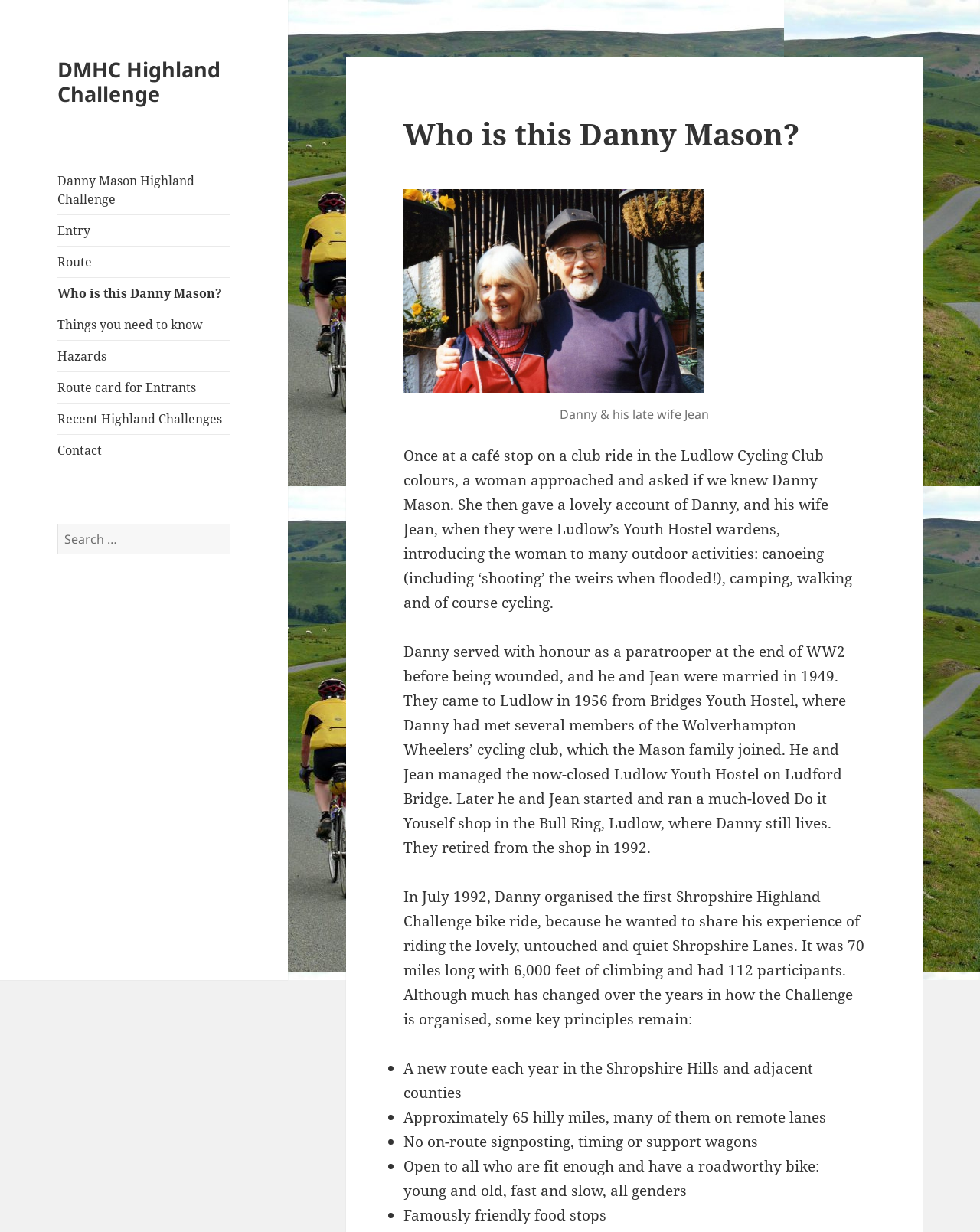Please specify the bounding box coordinates of the clickable region necessary for completing the following instruction: "Click the 'Entry' link". The coordinates must consist of four float numbers between 0 and 1, i.e., [left, top, right, bottom].

[0.059, 0.174, 0.235, 0.199]